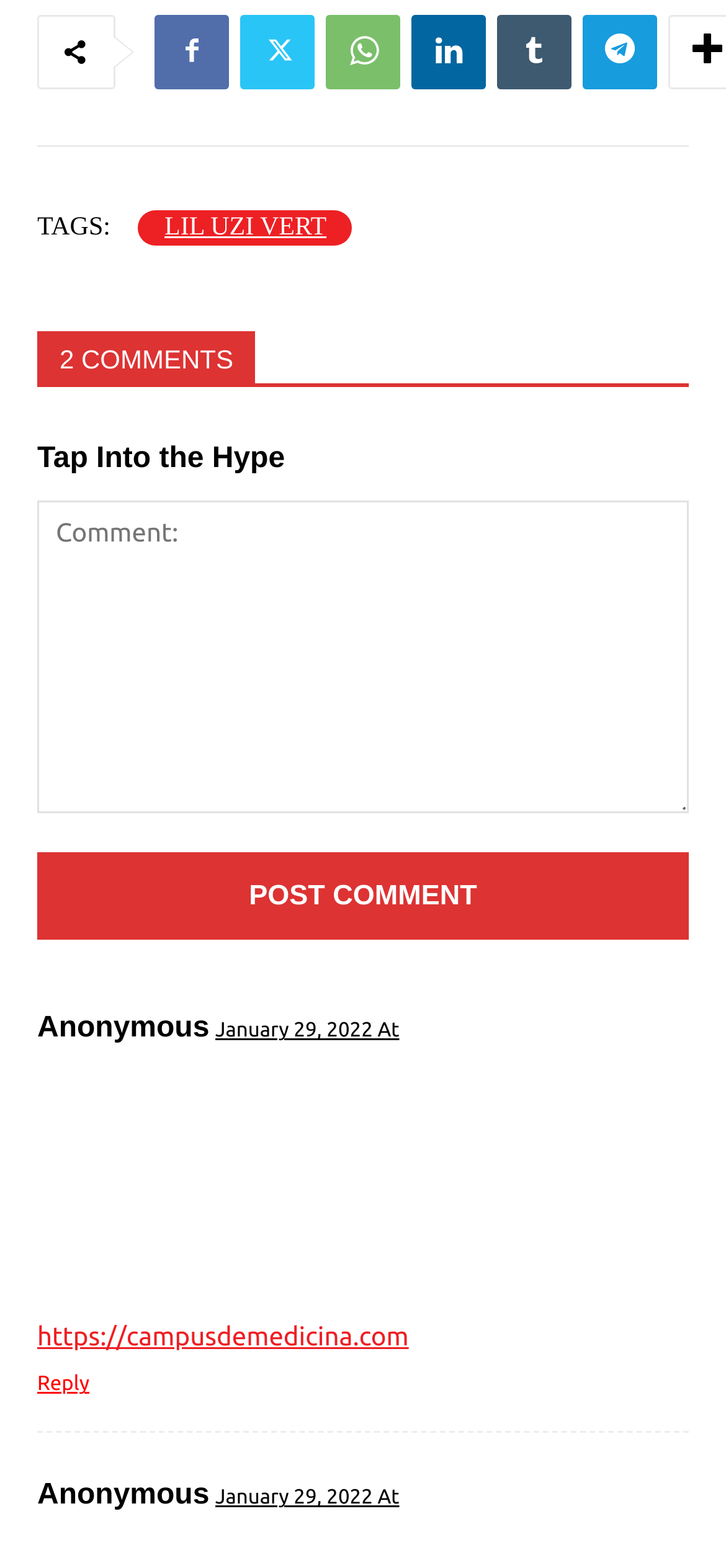Find the bounding box coordinates of the clickable element required to execute the following instruction: "Write a comment". Provide the coordinates as four float numbers between 0 and 1, i.e., [left, top, right, bottom].

[0.051, 0.32, 0.949, 0.519]